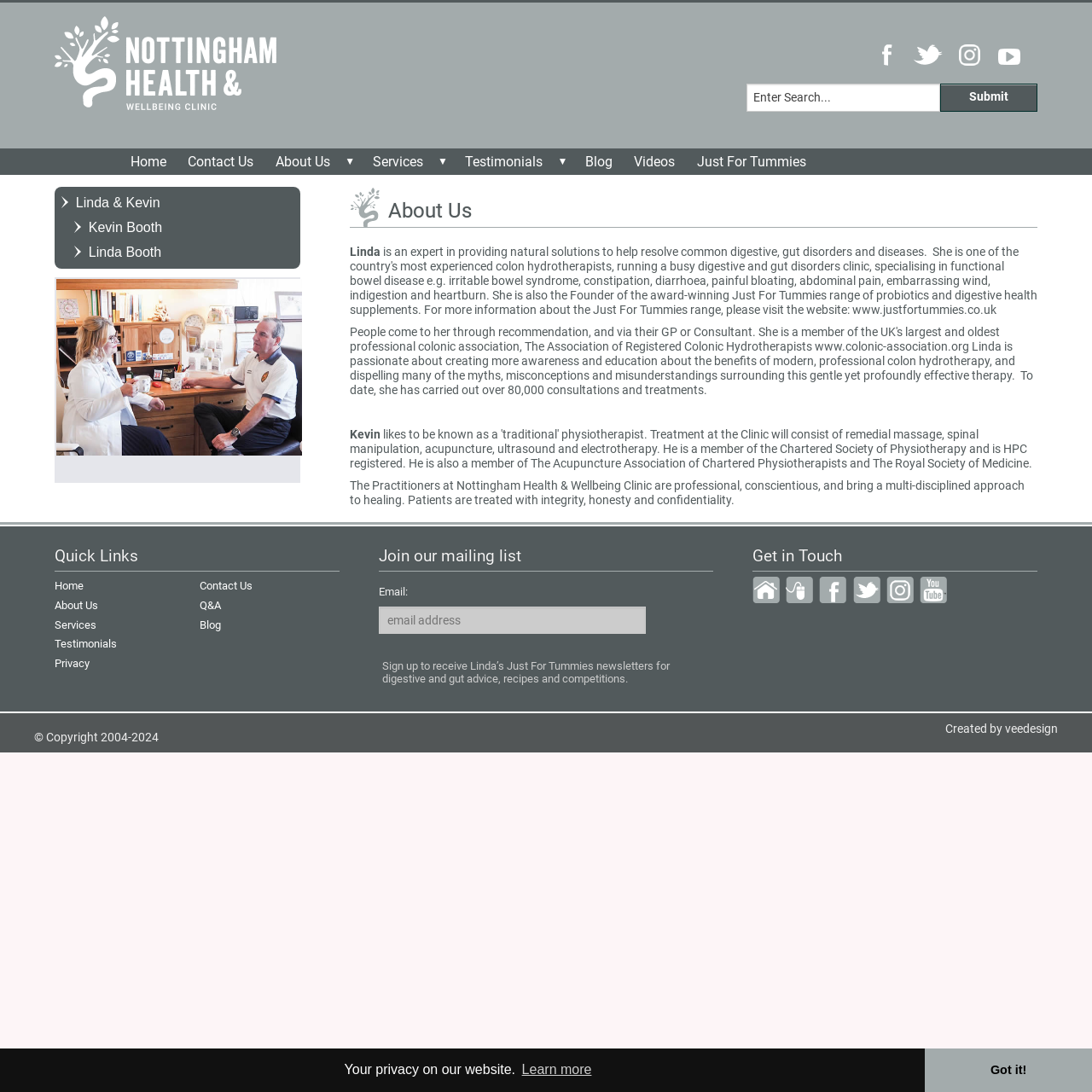Can you provide the bounding box coordinates for the element that should be clicked to implement the instruction: "Learn more about cookies"?

[0.475, 0.968, 0.544, 0.992]